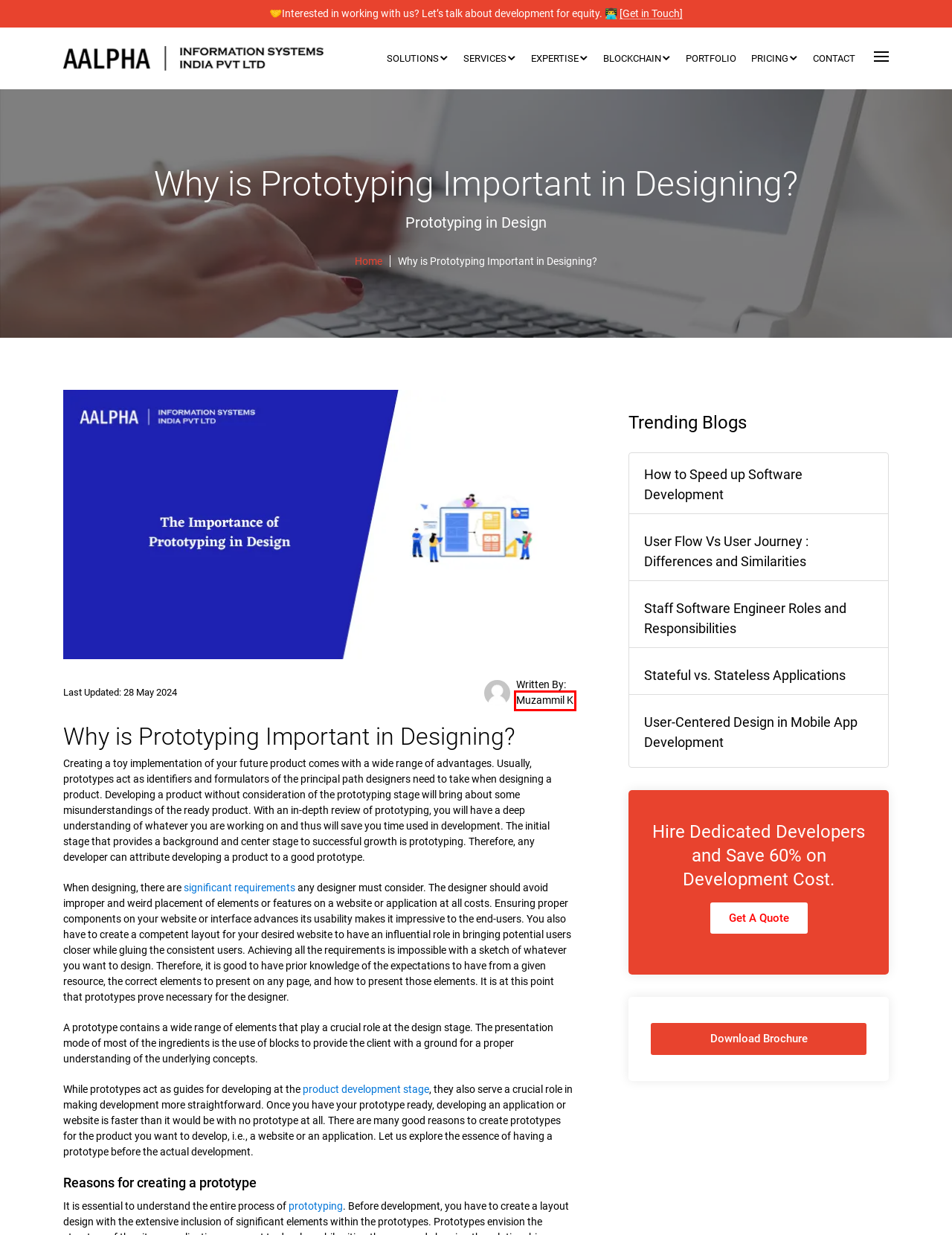A screenshot of a webpage is provided, featuring a red bounding box around a specific UI element. Identify the webpage description that most accurately reflects the new webpage after interacting with the selected element. Here are the candidates:
A. Portfolio - Web, Mobile App & Software Development Services in India
B. Blockchain Development Company, Hire Blockchain Developers
C. Read Our Blogs About Latest Technologies and Tools : Aalpha
D. Clients here are few of our Patrons list
E. Software Development Outsourcing, Web, Mobile App Development Services India
F. Muzammil K, Author at Aalpha
G. Services for Web, Mobile, Software Development Outsourcing
H. Company - Offshore Software, Web & Mobile App Development in India

F